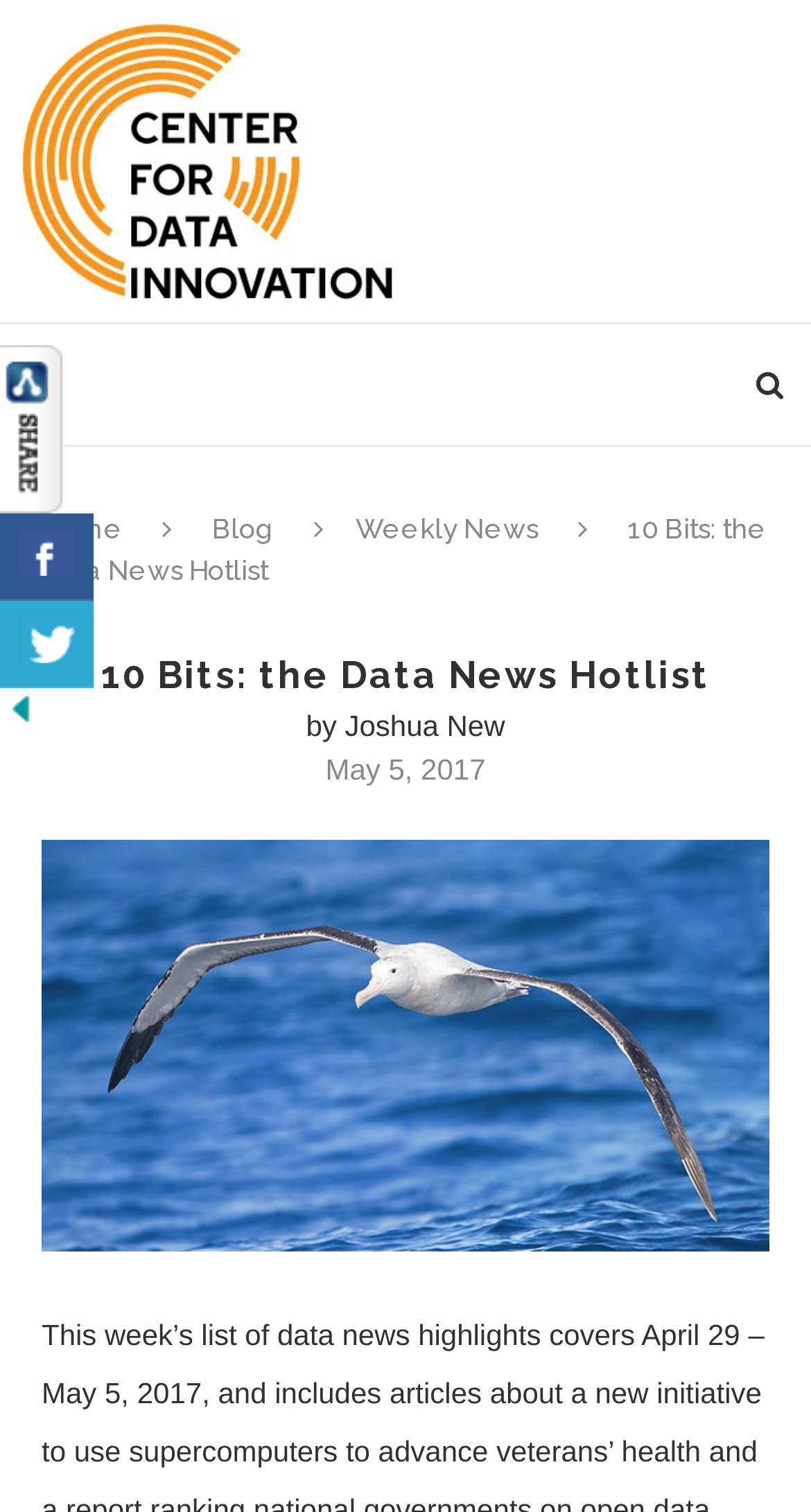Create a detailed narrative of the webpage’s visual and textual elements.

The webpage is about the "10 Bits: the Data News Hotlist" from the Center for Data Innovation, covering data news highlights from April 29 to May 5, 2017. 

At the top left, there is a logo of the Center for Data Innovation, which is an image linked to the organization's website. Next to the logo, there is a link to the Center's homepage. 

Below the logo, there are three navigation links: "Home", "Blog", and "Weekly News", aligned horizontally. 

To the right of these links, the title "10 Bits: the Data News Hotlist" is prominently displayed, with a subheading "by Joshua New" and a timestamp "May 5, 2017" below it. 

Further down, there is a link to "Albatross" with an associated image that takes up a significant portion of the page. 

On the top left corner, there is a section for sharing the webpage on social media, with a heading "Share This With Your Friends" and links to "Show Buttons", "Share On Facebook", "Share On Twitter", and "Hide Buttons", each accompanied by an icon.